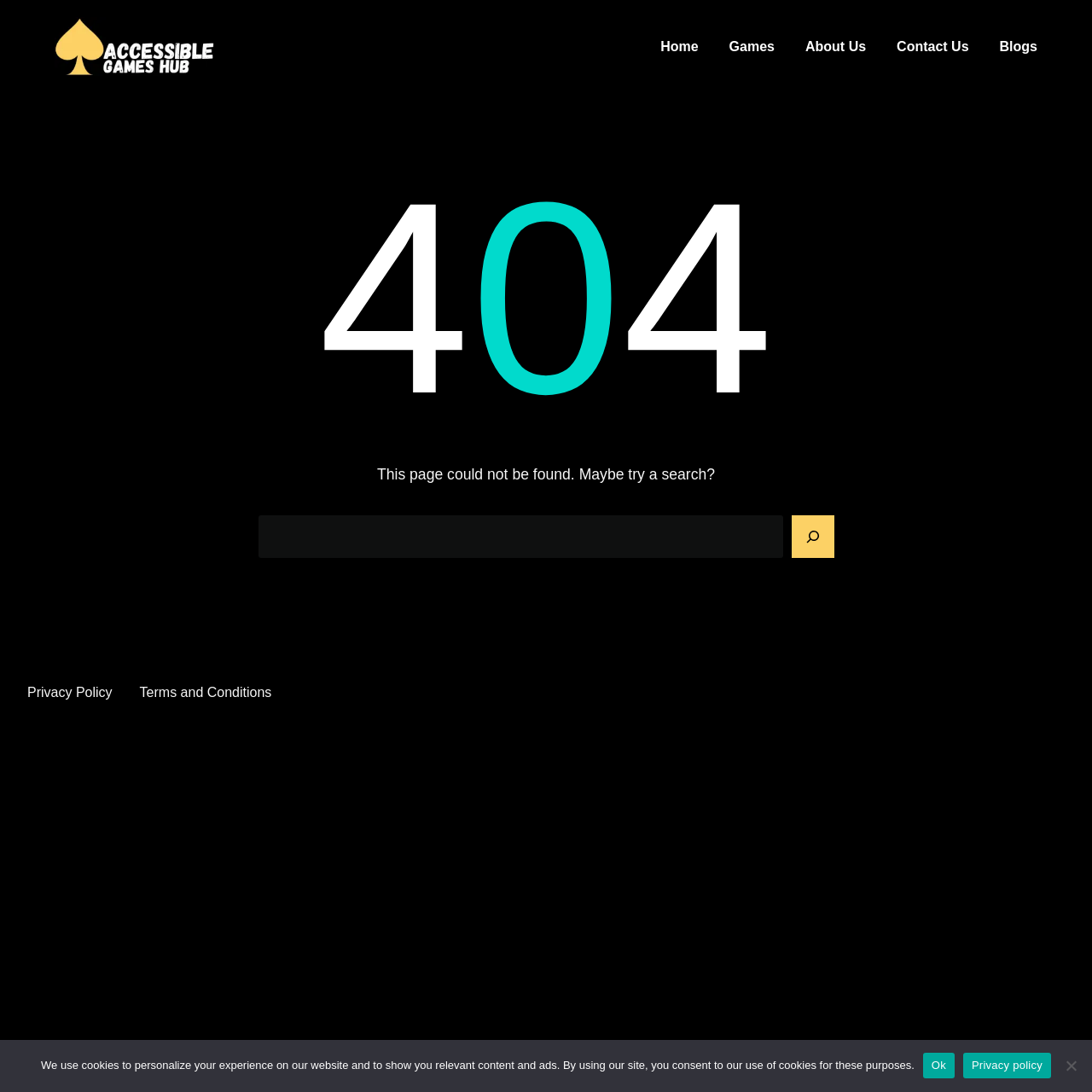Answer the following in one word or a short phrase: 
What is the text of the main heading?

404